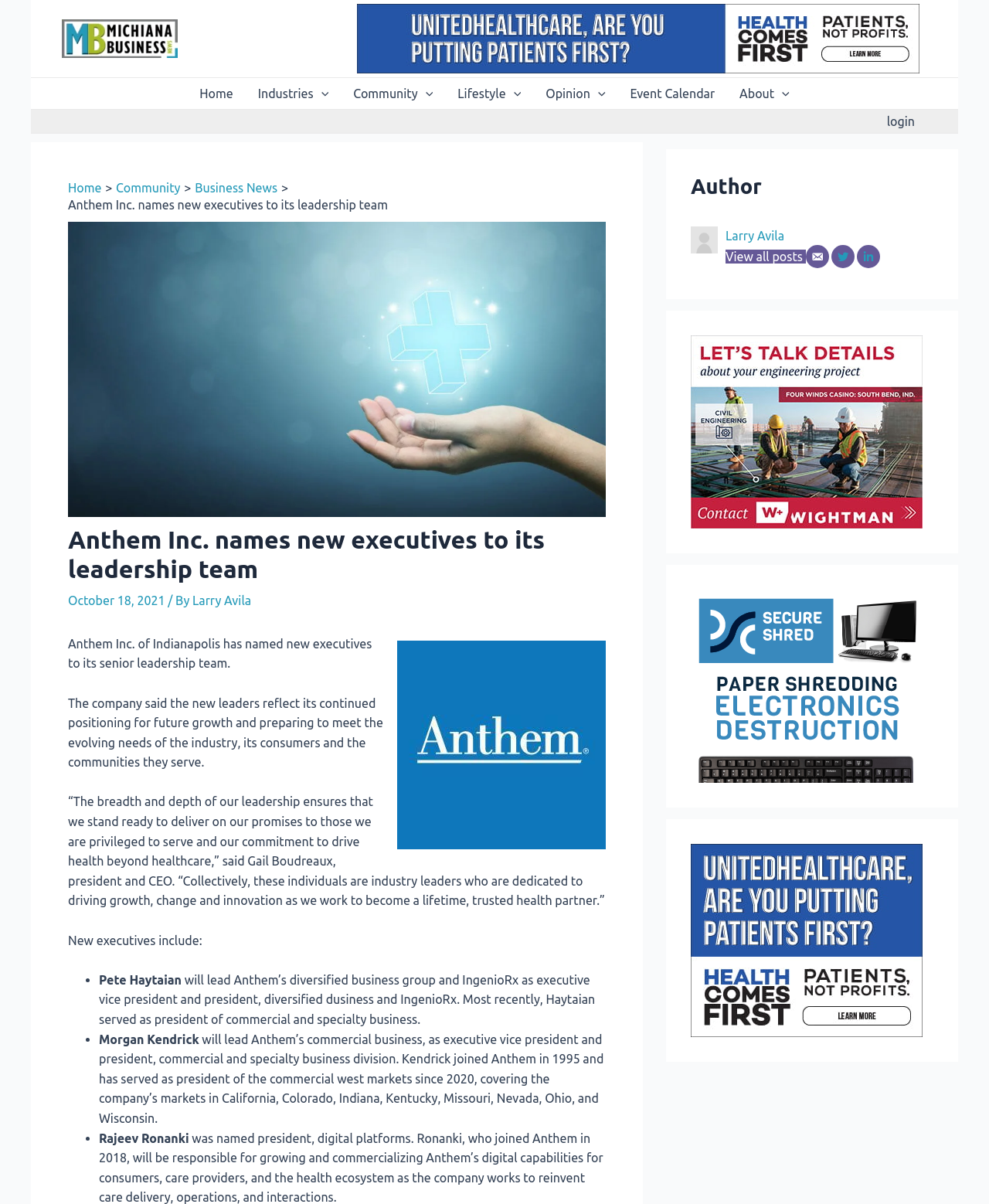Show me the bounding box coordinates of the clickable region to achieve the task as per the instruction: "Click on the 'Larry Avila' link".

[0.195, 0.493, 0.254, 0.504]